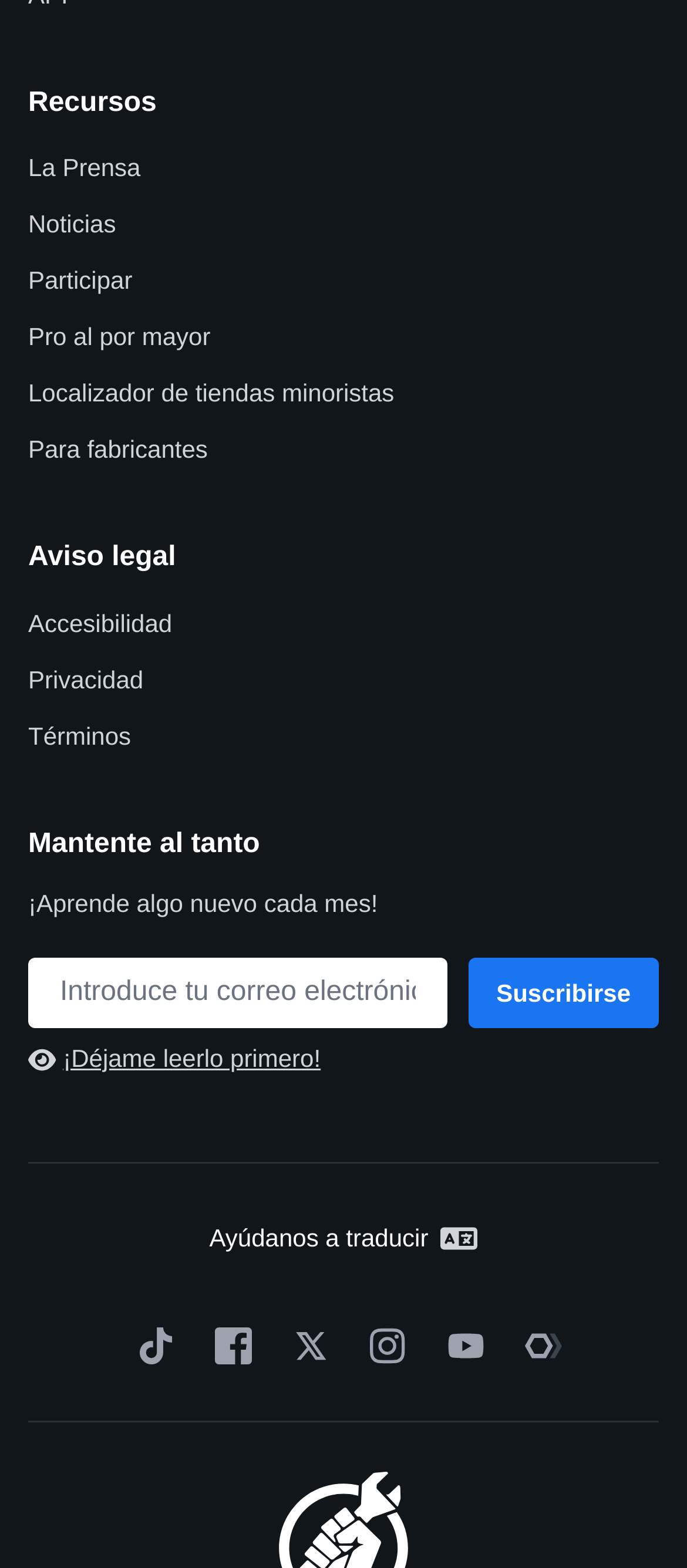Show the bounding box coordinates for the HTML element described as: "Localizador de tiendas minoristas".

[0.041, 0.242, 0.574, 0.26]